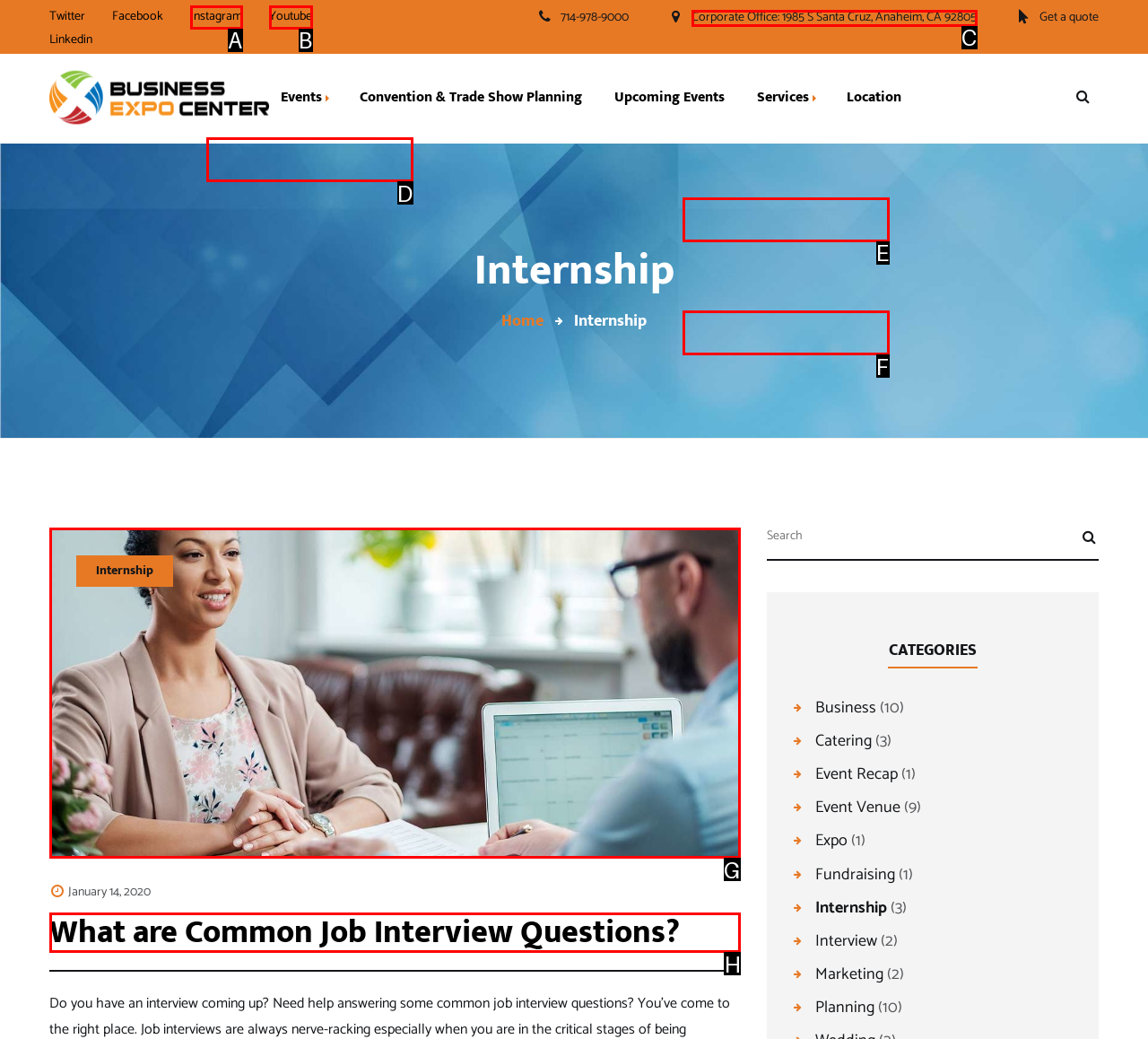Tell me which one HTML element I should click to complete this task: Read about Common Job Interview Questions Answer with the option's letter from the given choices directly.

H